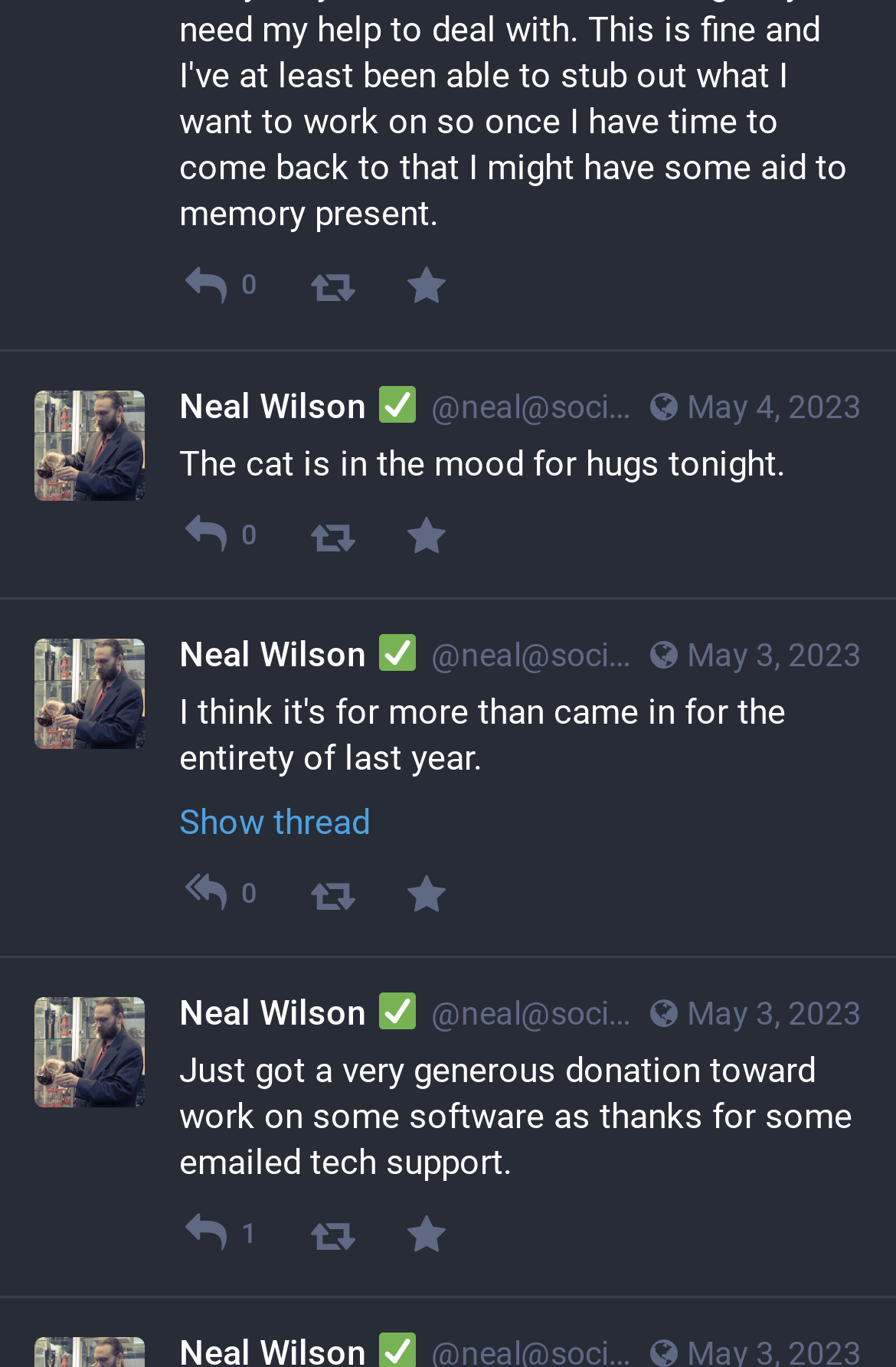How many likes does the first post have?
Refer to the image and give a detailed answer to the question.

I looked at the first post on the page, which has a timestamp of May 4, 2023 at 3:07 AM, and found a like button with the text '0' next to it, indicating that it has zero likes.